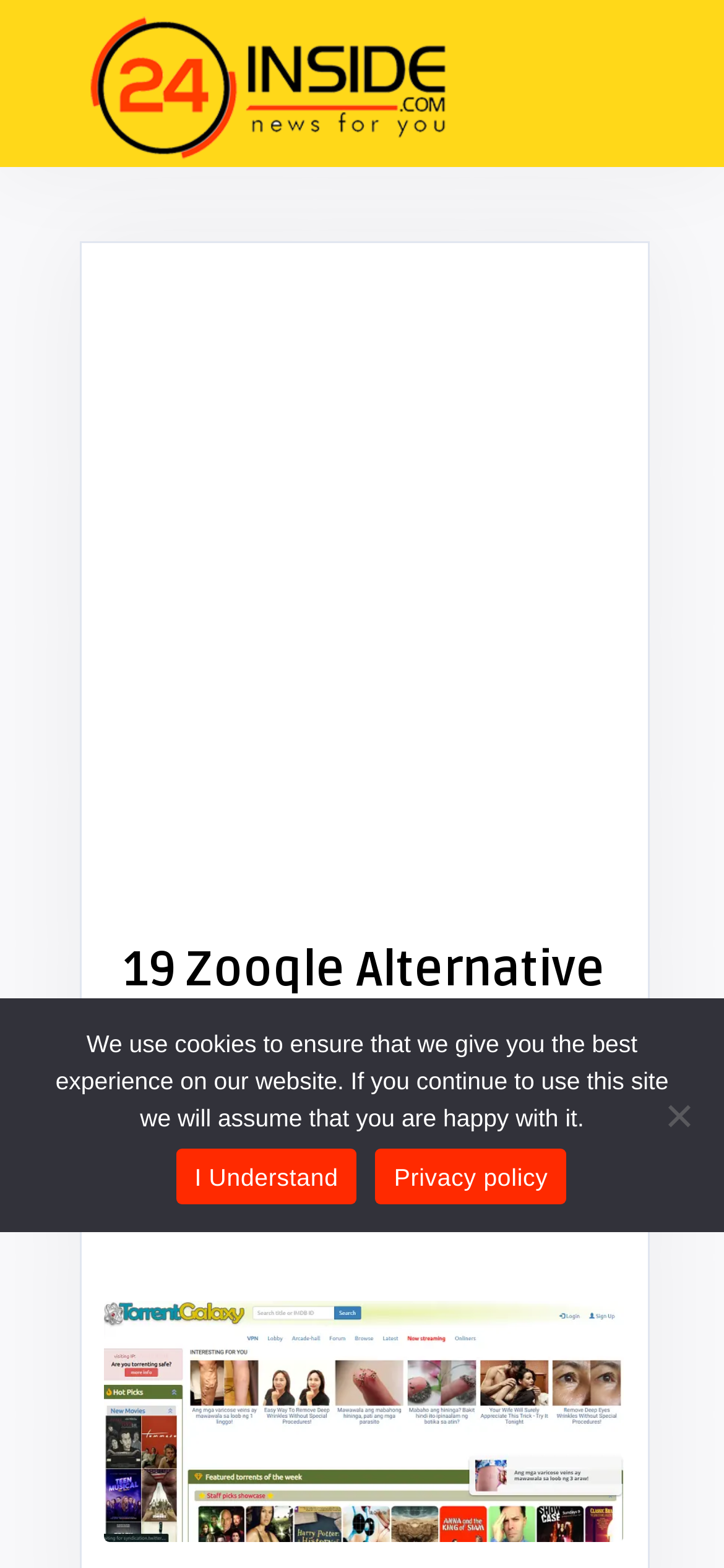What is the author's name?
Based on the screenshot, provide a one-word or short-phrase response.

Sofia Era